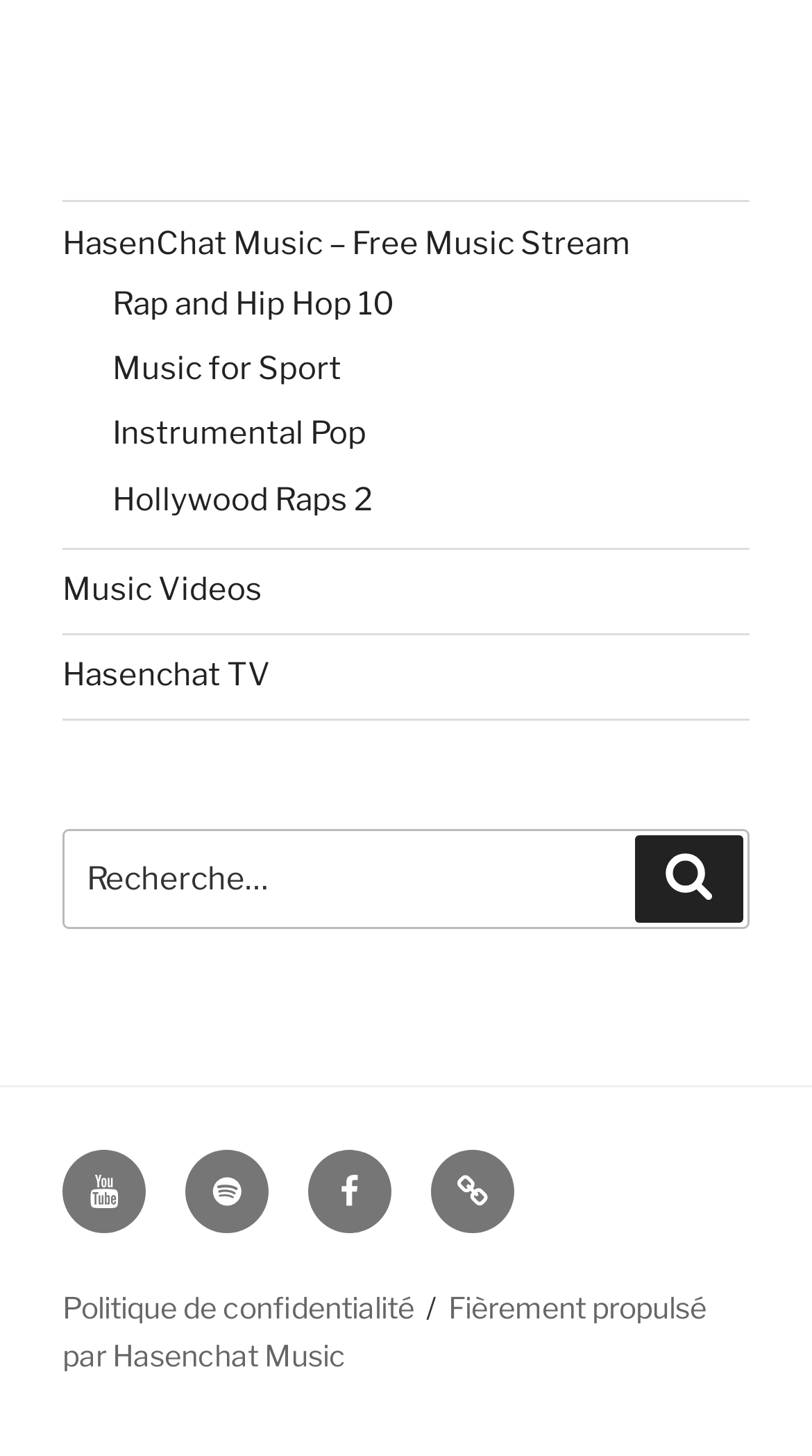Please identify the coordinates of the bounding box that should be clicked to fulfill this instruction: "Watch music videos".

[0.077, 0.393, 0.323, 0.418]